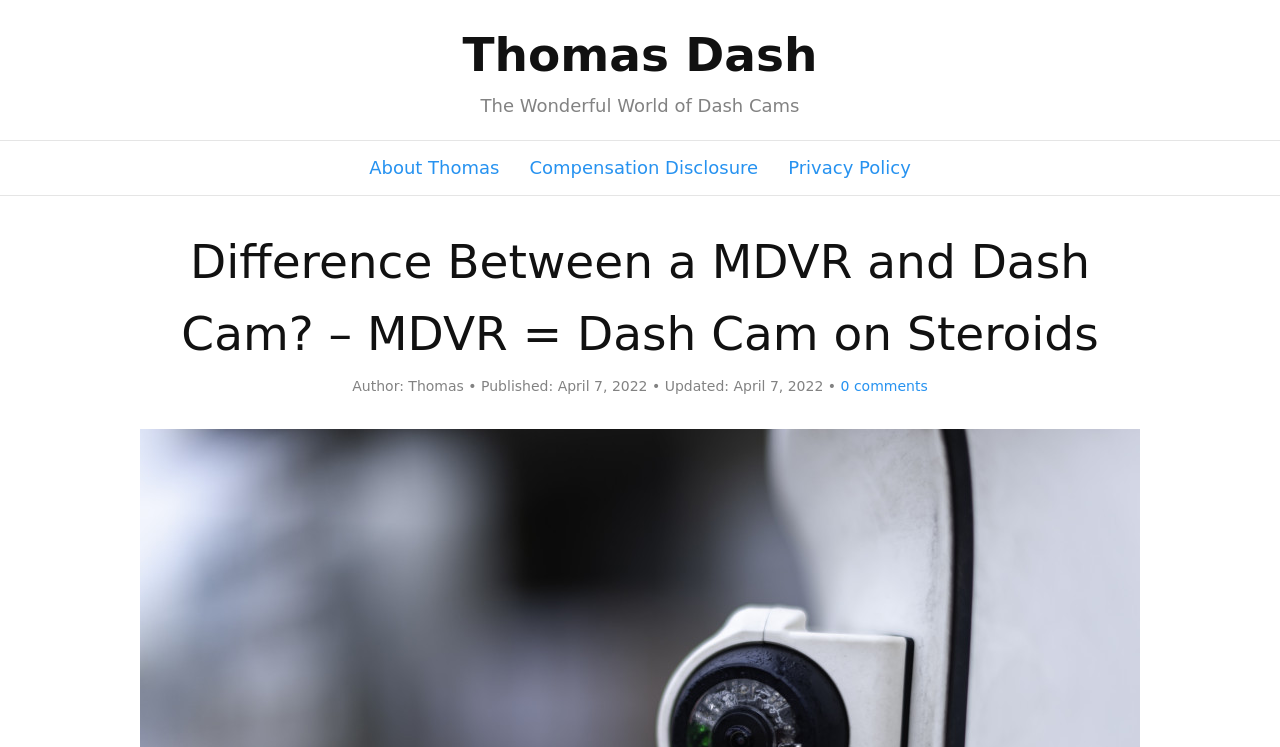Show the bounding box coordinates for the HTML element described as: "307.228.8012".

None